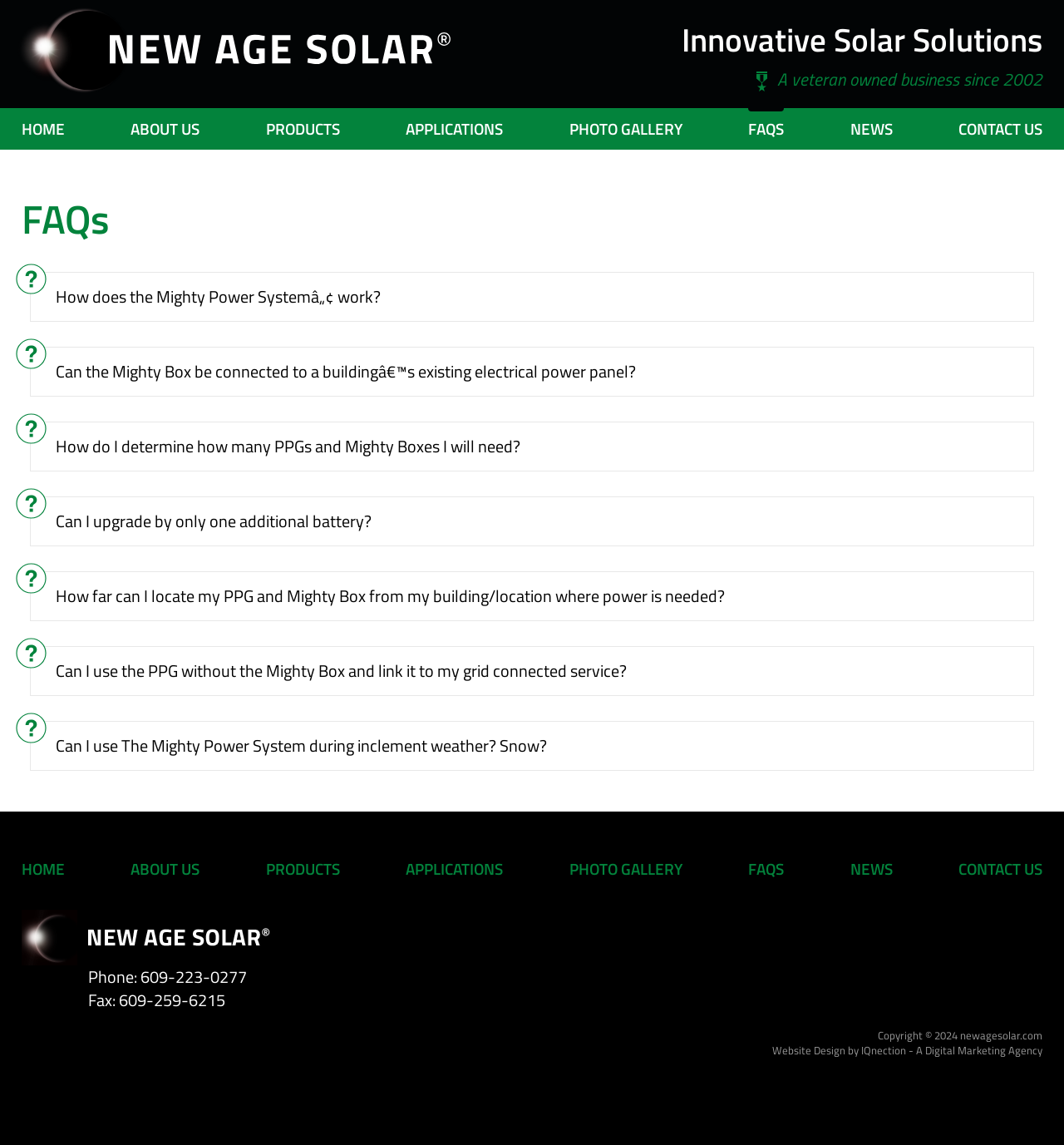Please locate the clickable area by providing the bounding box coordinates to follow this instruction: "Click on the Phone number 609-223-0277".

[0.132, 0.842, 0.232, 0.864]